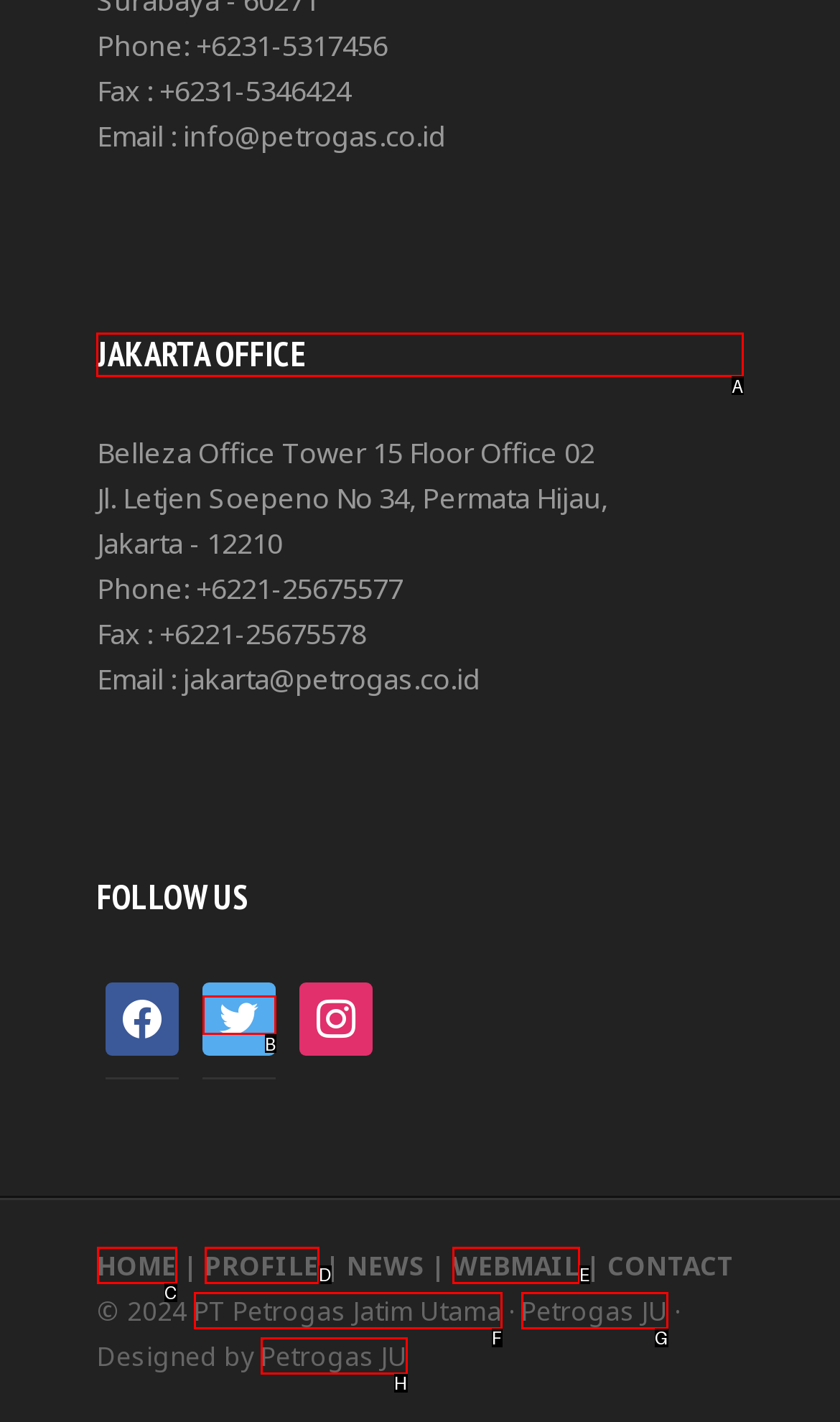Which HTML element should be clicked to fulfill the following task: Go to the Jakarta office page?
Reply with the letter of the appropriate option from the choices given.

A